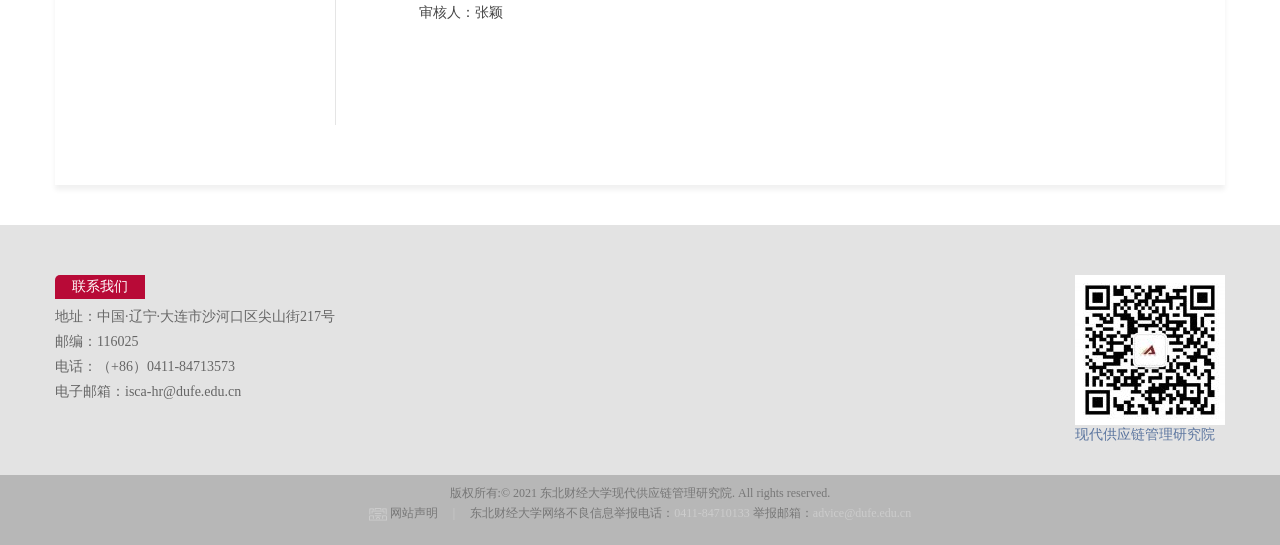Provide your answer in a single word or phrase: 
What is the phone number for reporting bad information?

0411-84710133